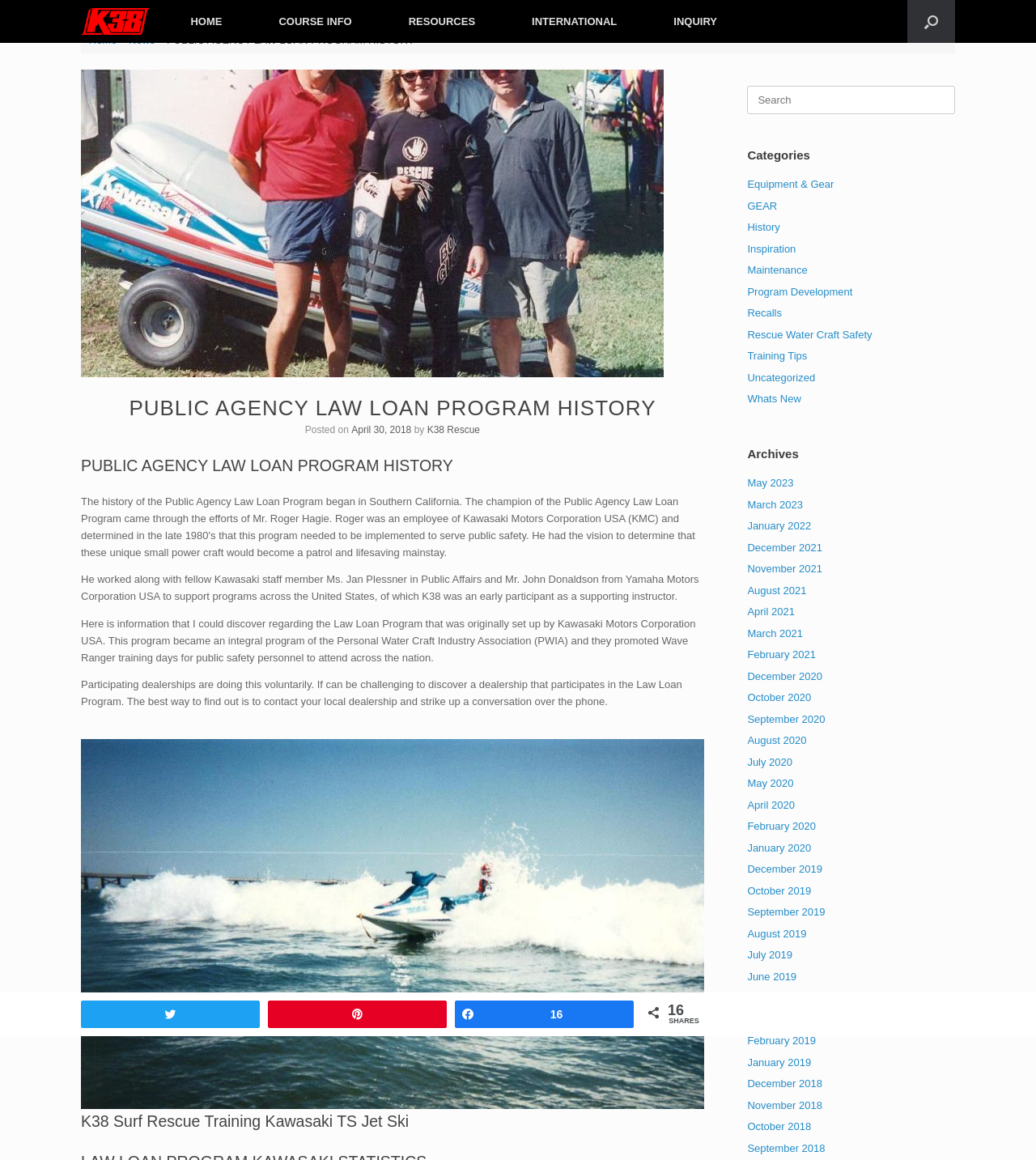Please identify the bounding box coordinates of the region to click in order to complete the given instruction: "Click on the HOME link". The coordinates should be four float numbers between 0 and 1, i.e., [left, top, right, bottom].

[0.157, 0.0, 0.242, 0.037]